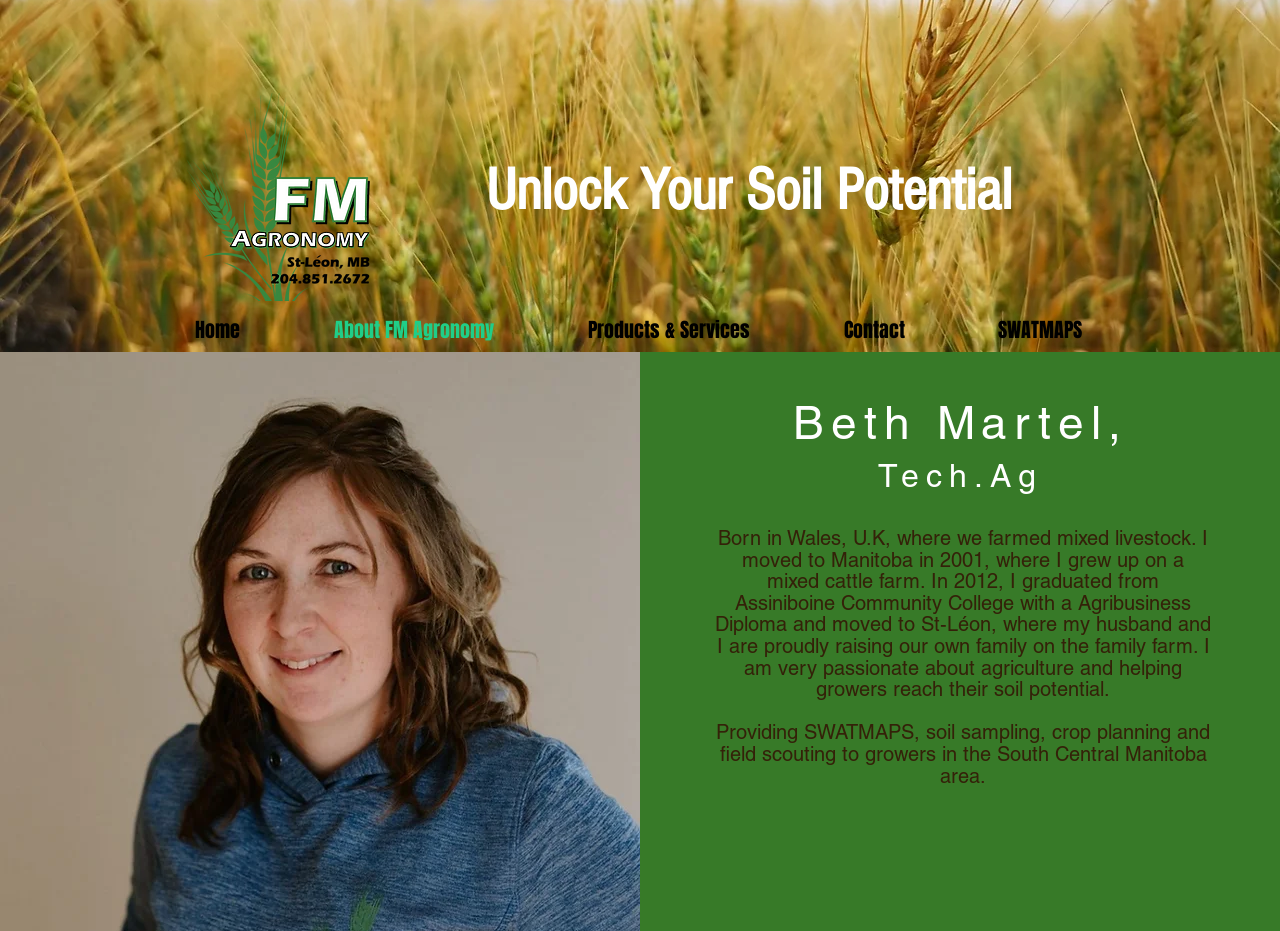Locate the bounding box coordinates of the area where you should click to accomplish the instruction: "contact us".

[0.576, 0.098, 0.729, 0.141]